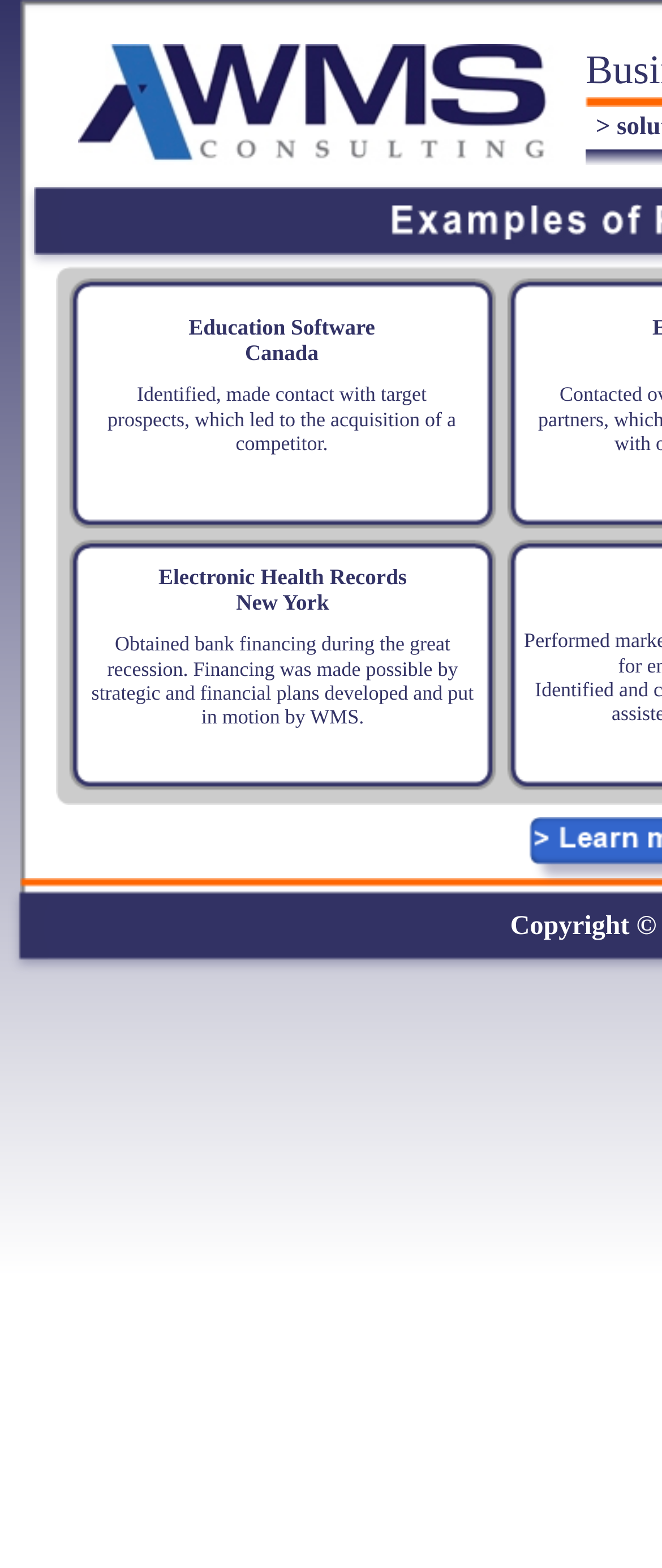How many examples are mentioned on the webpage?
Based on the image, provide a one-word or brief-phrase response.

At least 3